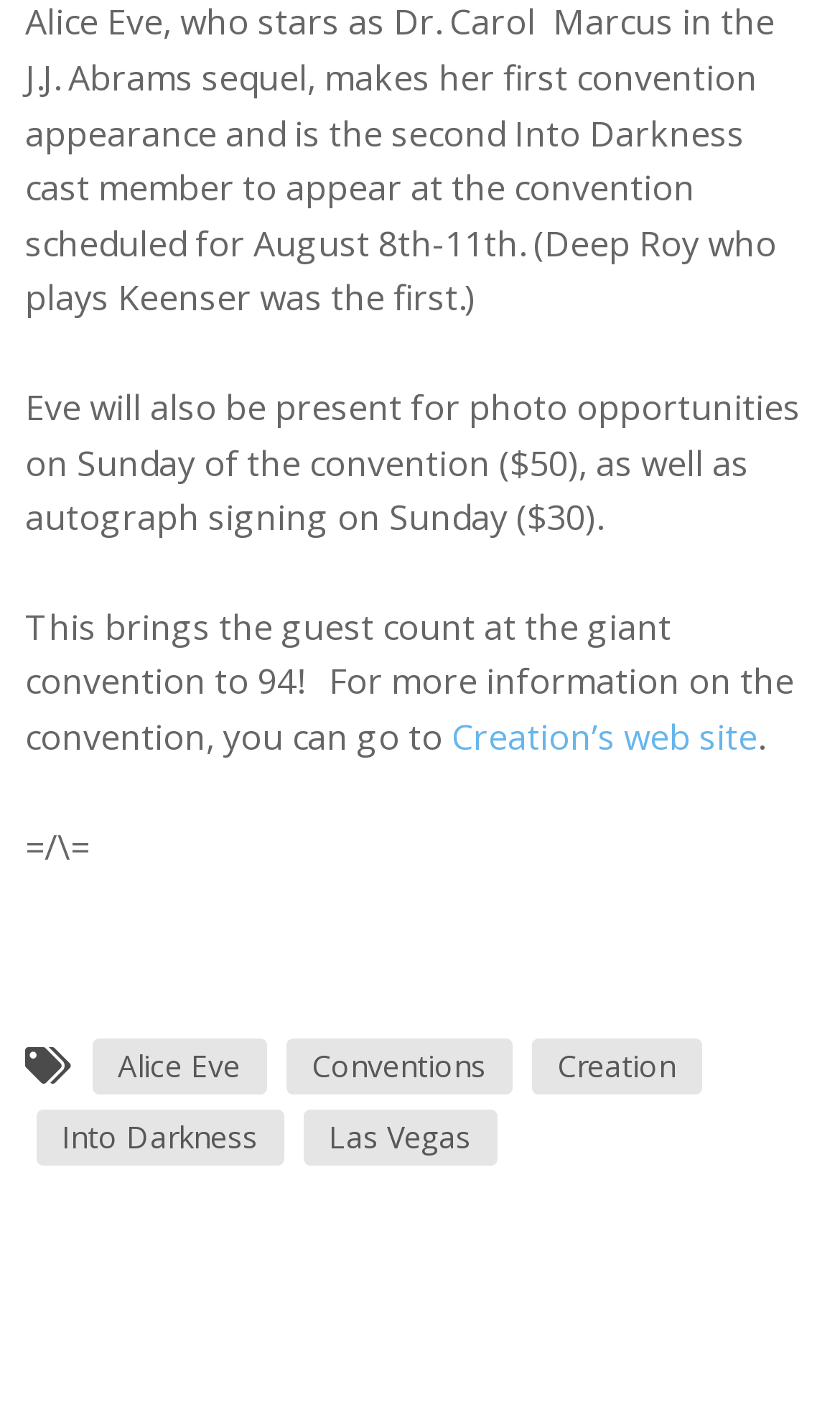What is the price for photo opportunities with Eve?
Use the image to give a comprehensive and detailed response to the question.

The answer can be found in the first StaticText element, which mentions 'Eve will also be present for photo opportunities on Sunday of the convention ($50)...'.